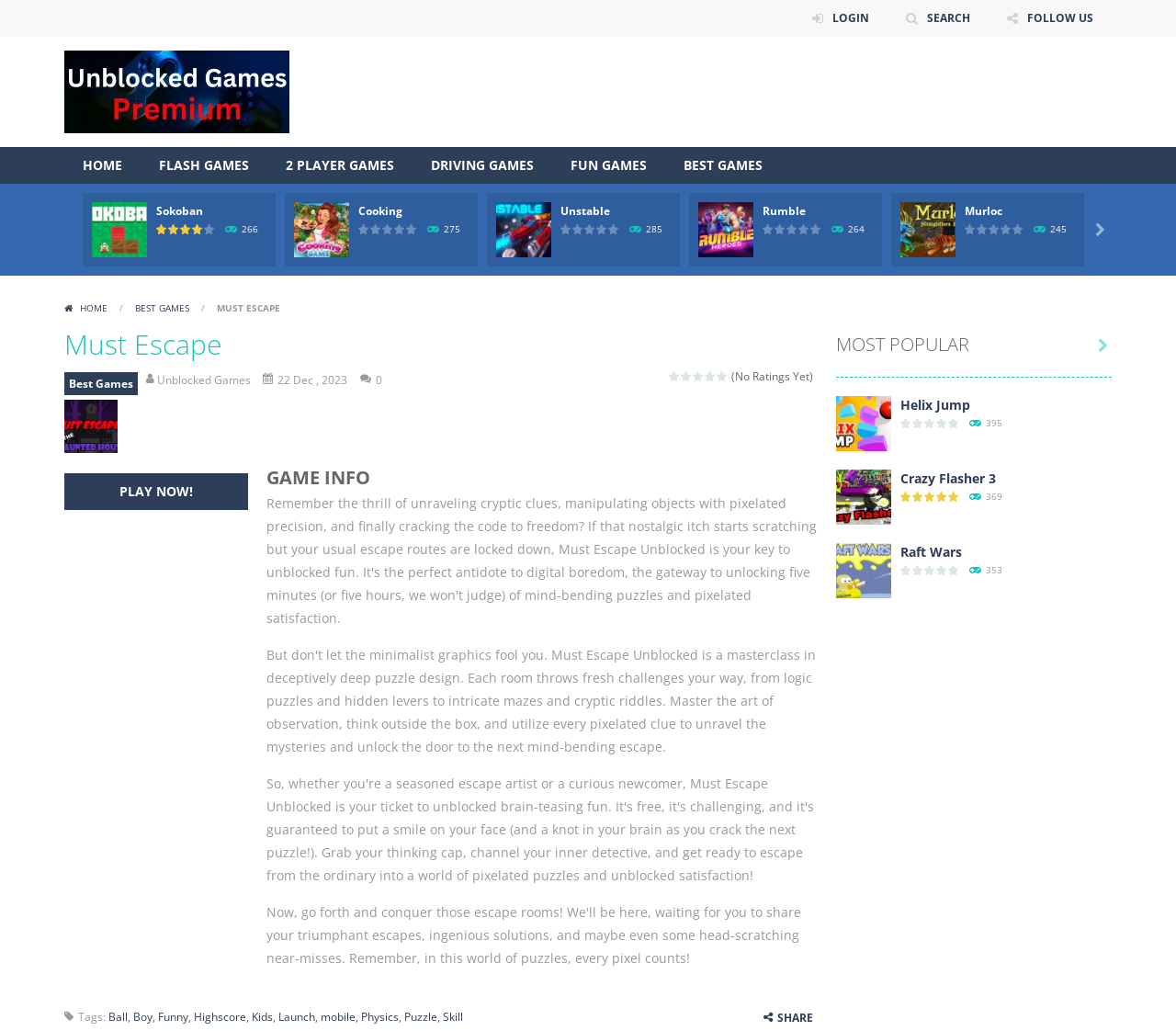Identify the bounding box of the UI element that matches this description: "Puzzle".

[0.344, 0.979, 0.372, 0.994]